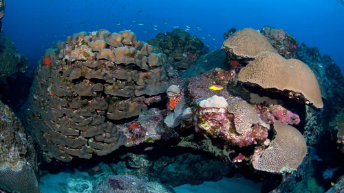Describe all the elements in the image extensively.

The image showcases a vibrant reefscape characterized by a diverse array of healthy coral structures and various marine life. Prominent in the scene are large mounds of coral, demonstrating a robust ecosystem teeming with color and vitality. The coral formations exhibit various textures and patterns, indicative of different species, providing crucial habitat for numerous small fish swimming around. The clear blue water enhances the visibility and beauty of this underwater environment, highlighting the importance of coral reefs as critical ecosystems. This imagery is part of a broader discussion on the coral health and biodiversity found in the Flower Garden Banks National Marine Sanctuary, emphasizing conservation efforts and the impacts of marine debris on these fragile habitats.